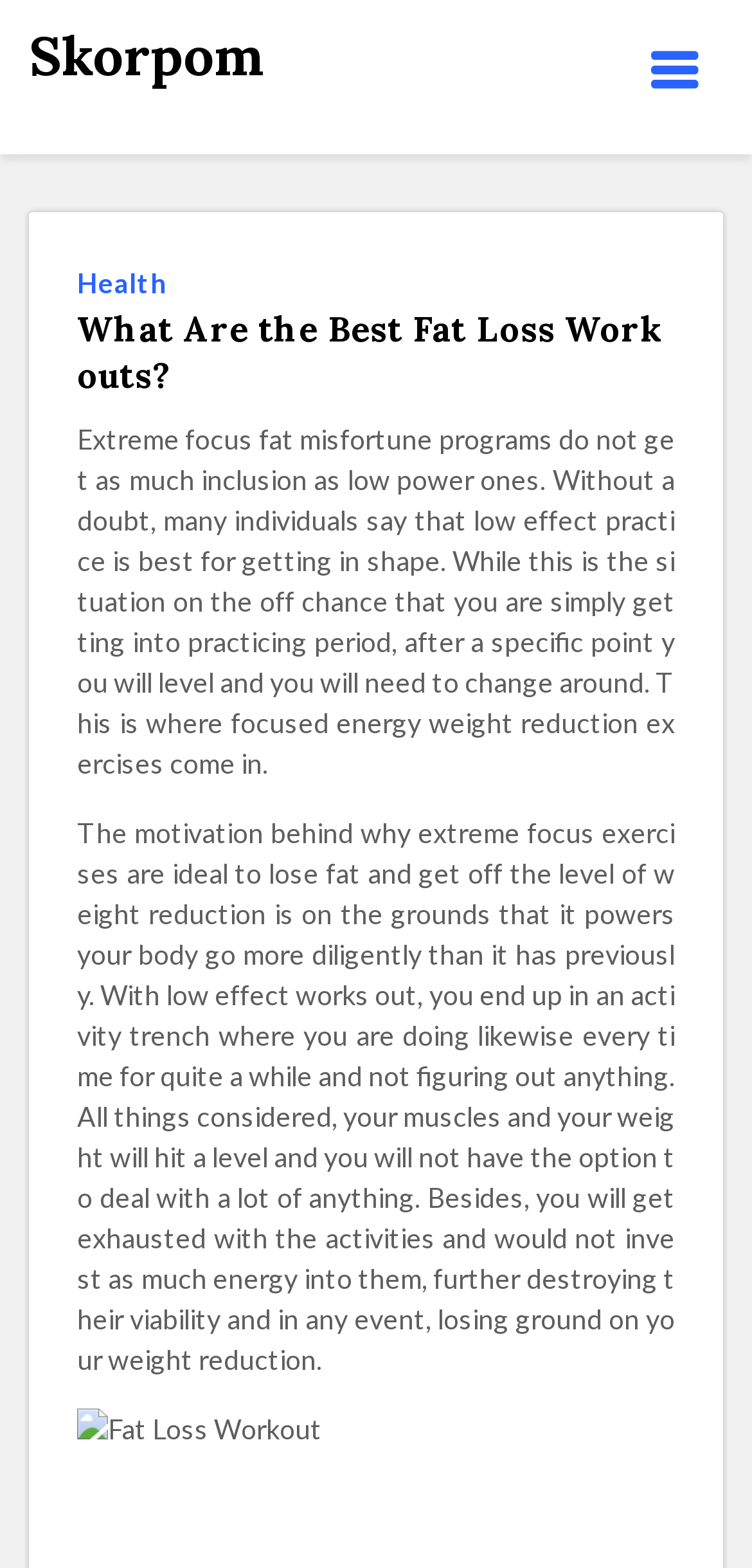Present a detailed account of what is displayed on the webpage.

The webpage is about fat loss workouts, specifically discussing the benefits of extreme focus fat loss programs. At the top left of the page, there is a link to "Skorpom" with a heading that reads "Skorpom". On the top right, there is a button with an icon. Below the top section, there is a layout table that contains a heading that reads "What Are the Best Fat Loss Workouts?" and a link to "Health" on the left. 

The main content of the page is divided into two paragraphs. The first paragraph explains that extreme focus fat loss programs are often overlooked in favor of low-power ones, but they are necessary to break through weight loss plateaus. The second paragraph elaborates on the benefits of extreme focus exercises, stating that they push the body harder, prevent boredom, and are more effective for weight loss.